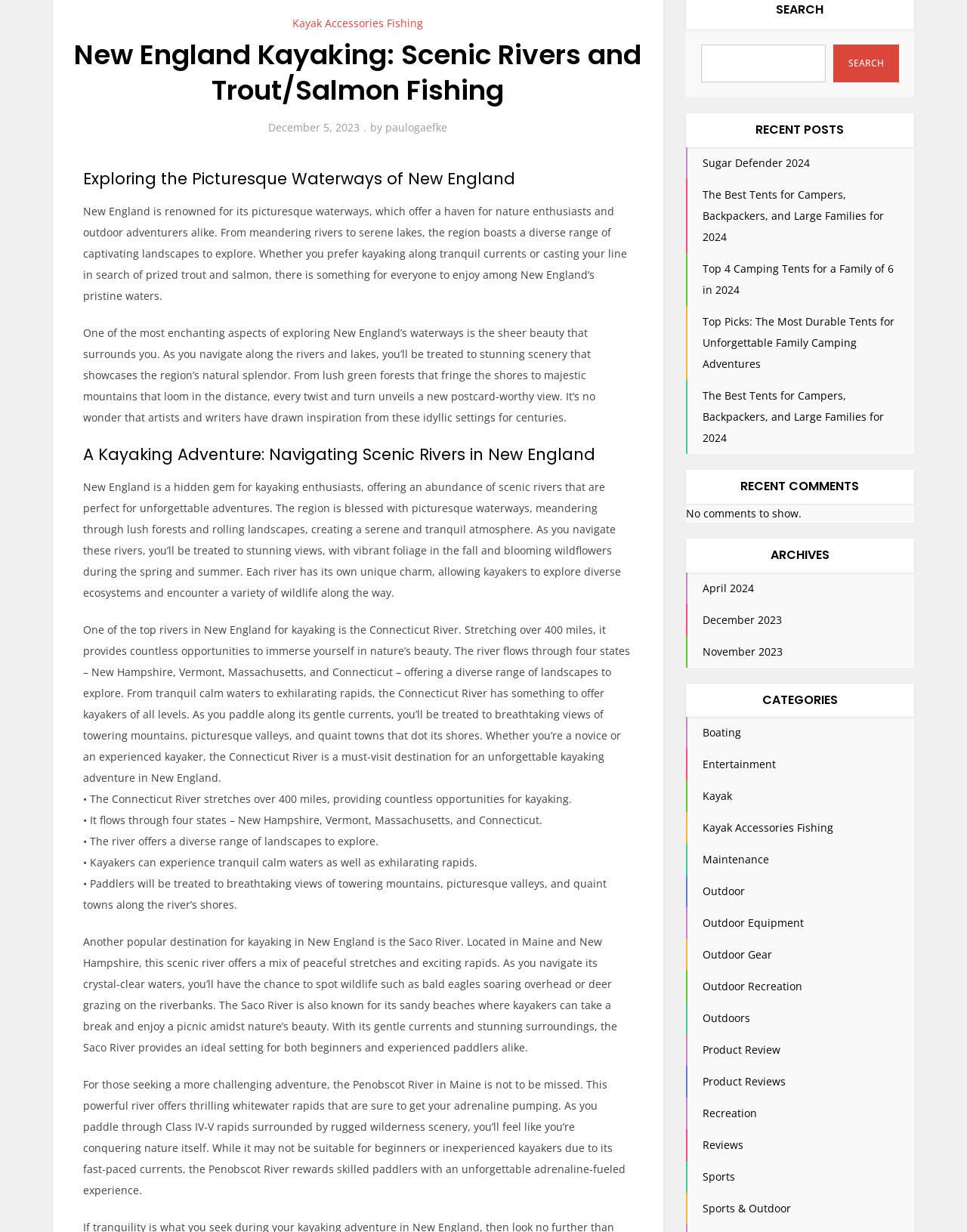Locate the bounding box of the UI element defined by this description: "name="comment" placeholder="Your Comment Here"". The coordinates should be given as four float numbers between 0 and 1, formatted as [left, top, right, bottom].

None